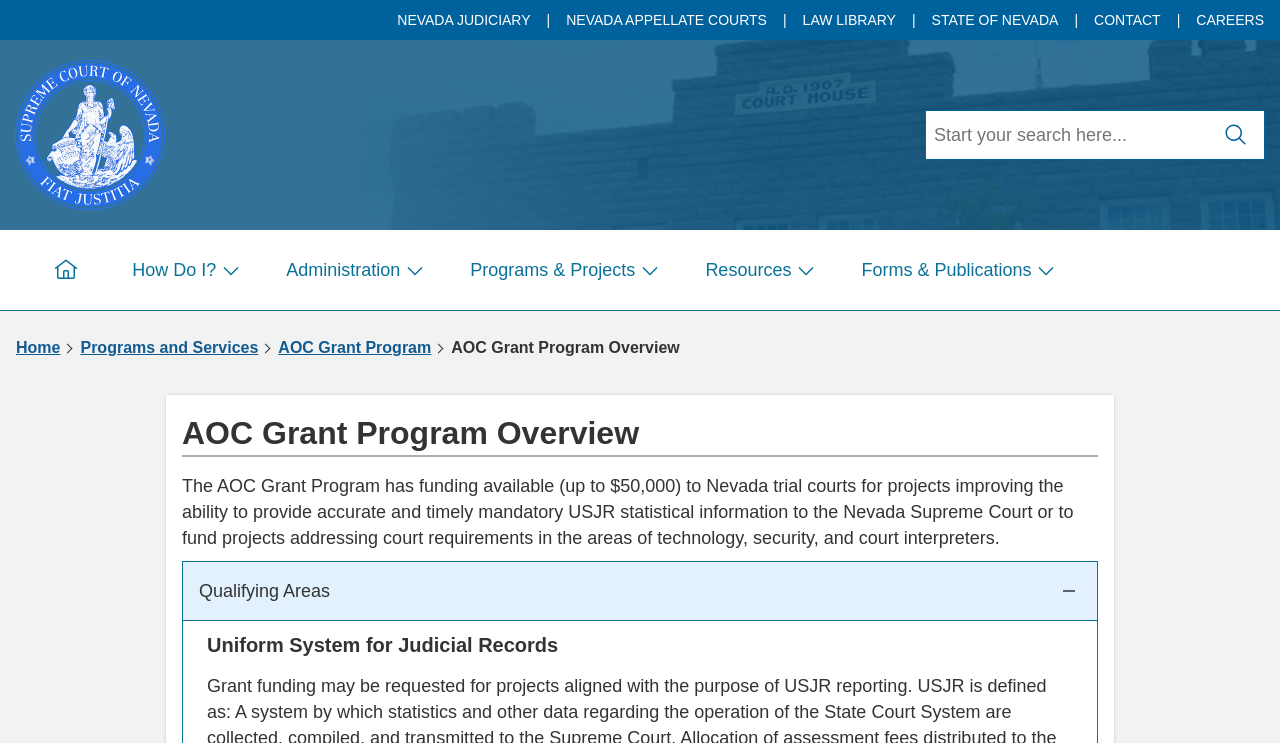Determine the main headline of the webpage and provide its text.

AOC Grant Program Overview